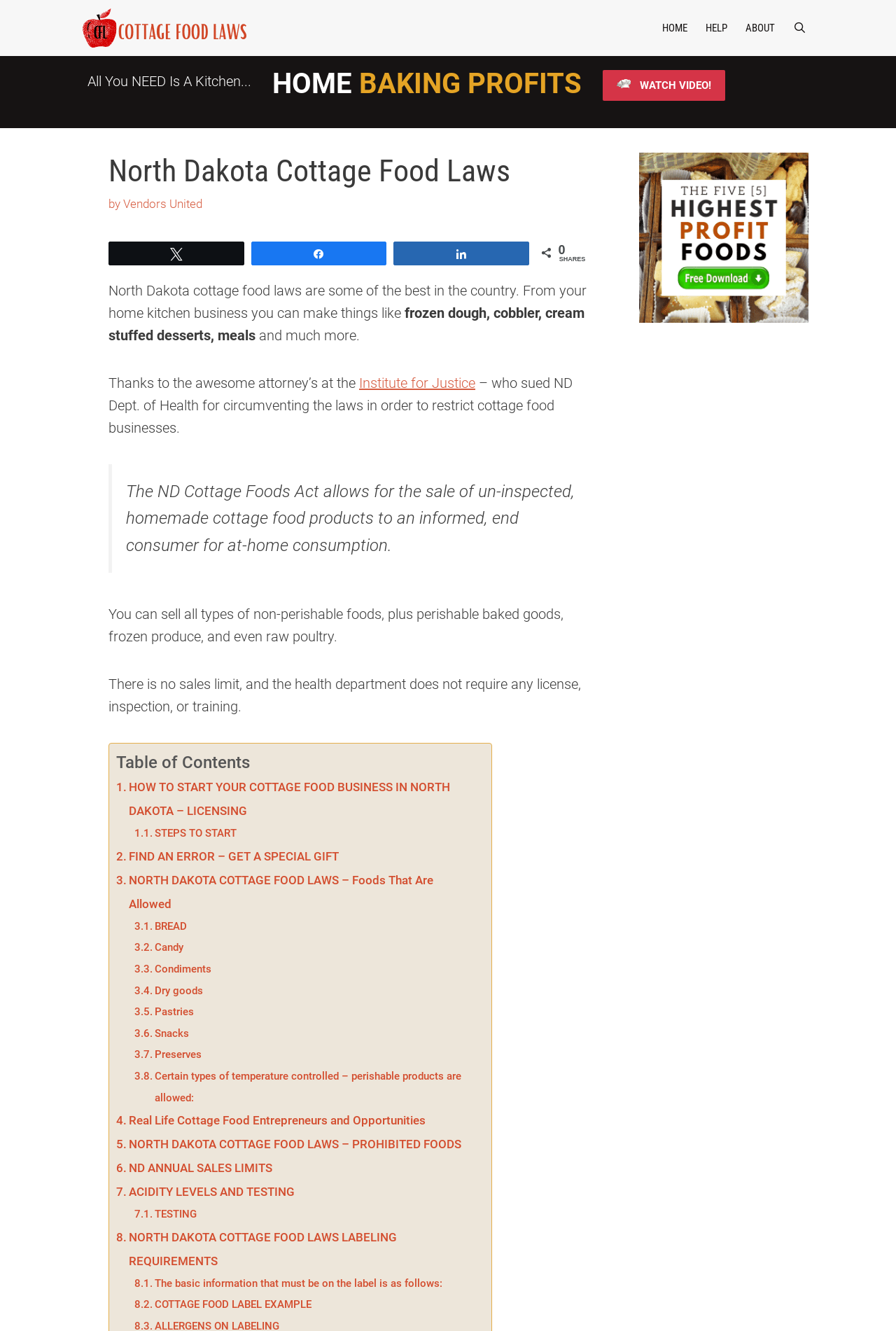Can you determine the bounding box coordinates of the area that needs to be clicked to fulfill the following instruction: "Watch the video"?

[0.673, 0.053, 0.809, 0.076]